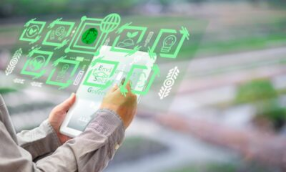Explain the image with as much detail as possible.

The image showcases a person interacting with a futuristic, holographic interface, featuring various icons and symbols related to sustainability, technology, and energy management. The individual is holding a tablet-like device, which projects vibrant green icons that represent key concepts such as renewable energy, environmental conservation, and smart technologies. Behind this interaction, a lush landscape is visible, highlighting a rural or agricultural setting, emphasizing the integration of modern technology with nature. This scene evokes the potential of advanced technology in promoting sustainable practices and innovative solutions in energy usage and environmental stewardship.